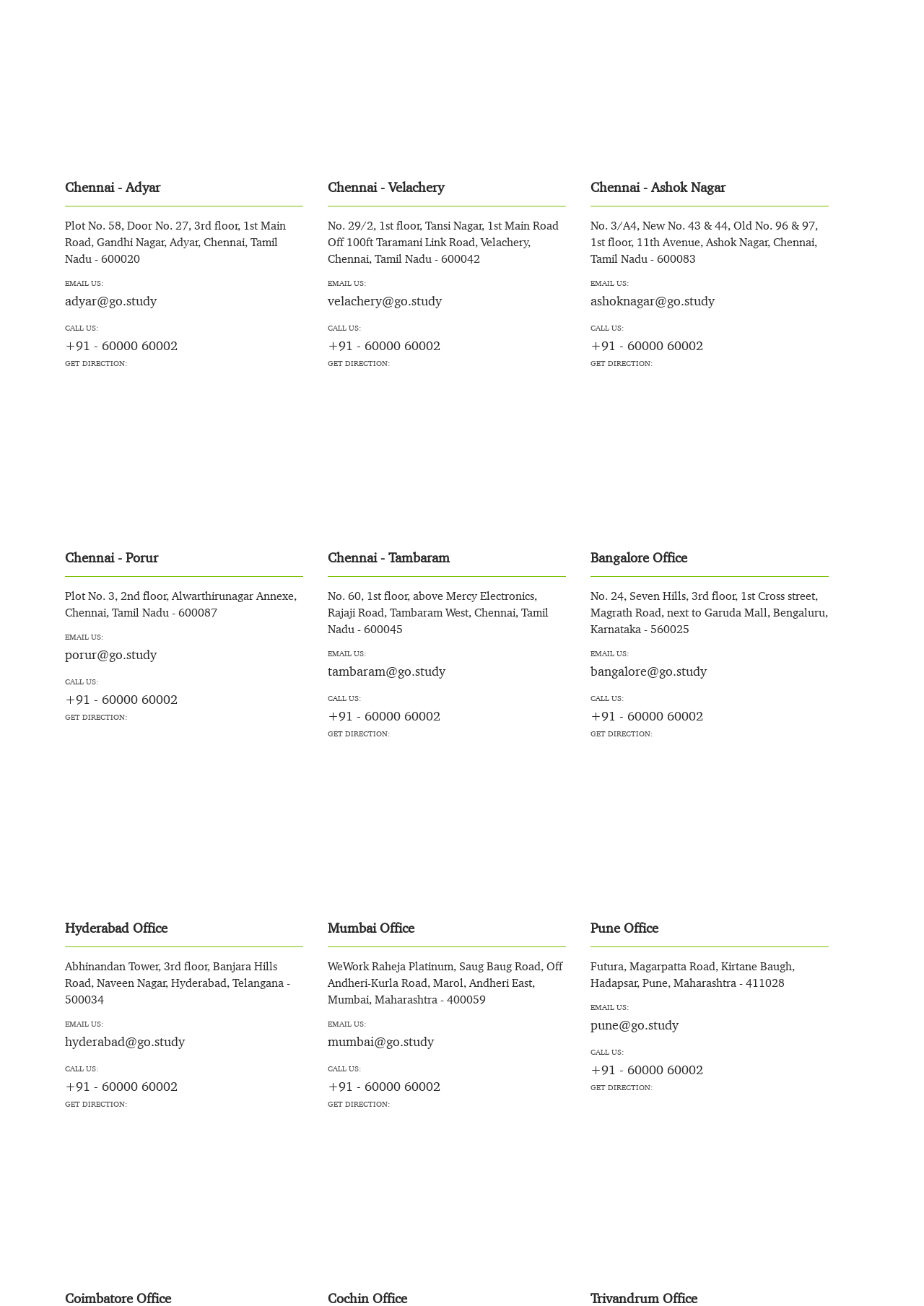Provide the bounding box for the UI element matching this description: "Cochin Office".

[0.355, 0.988, 0.612, 1.0]